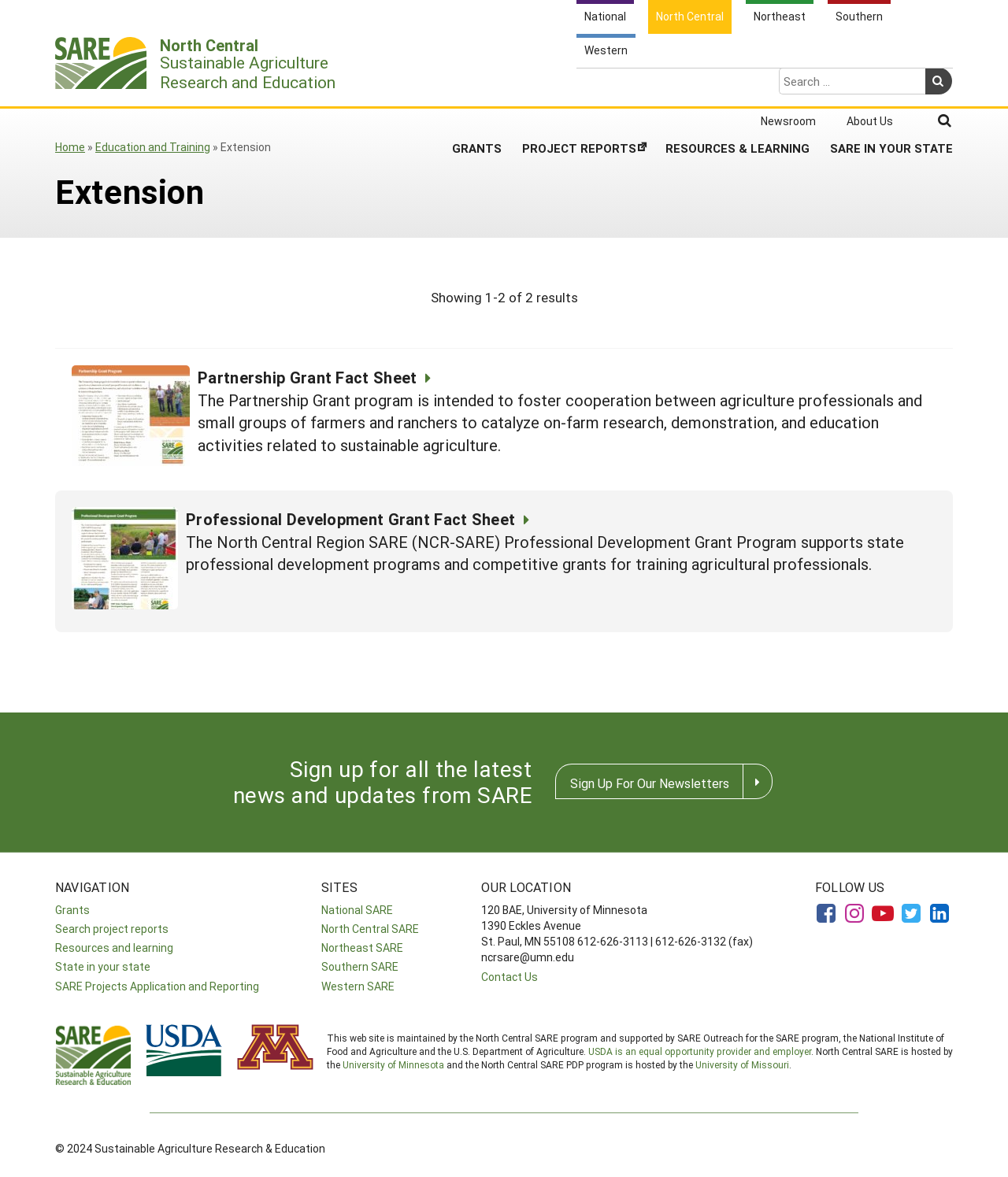What is the name of the newsletter that users can sign up for?
Answer the question with a detailed and thorough explanation.

I found the answer by looking at the complementary section of the webpage, where it mentions 'Sign up for all the latest news and updates from SARE' with a link to sign up for the newsletter.